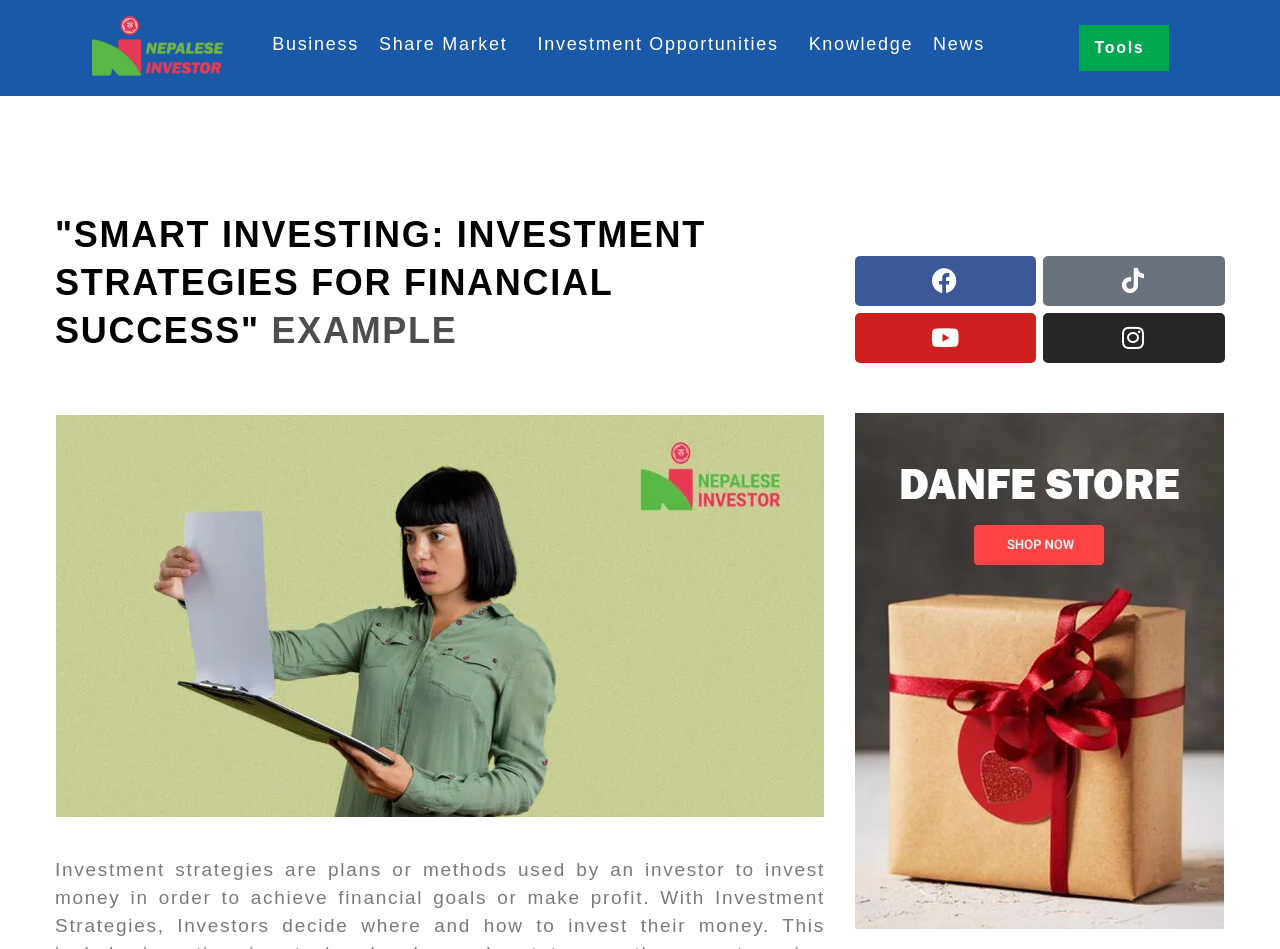What is the name of the store linked at the bottom?
Offer a detailed and full explanation in response to the question.

The store link is located at the bottom of the webpage, with a bounding box of [0.668, 0.435, 0.957, 0.978]. It is a link element with the text 'Danfe Store' and an accompanying image.